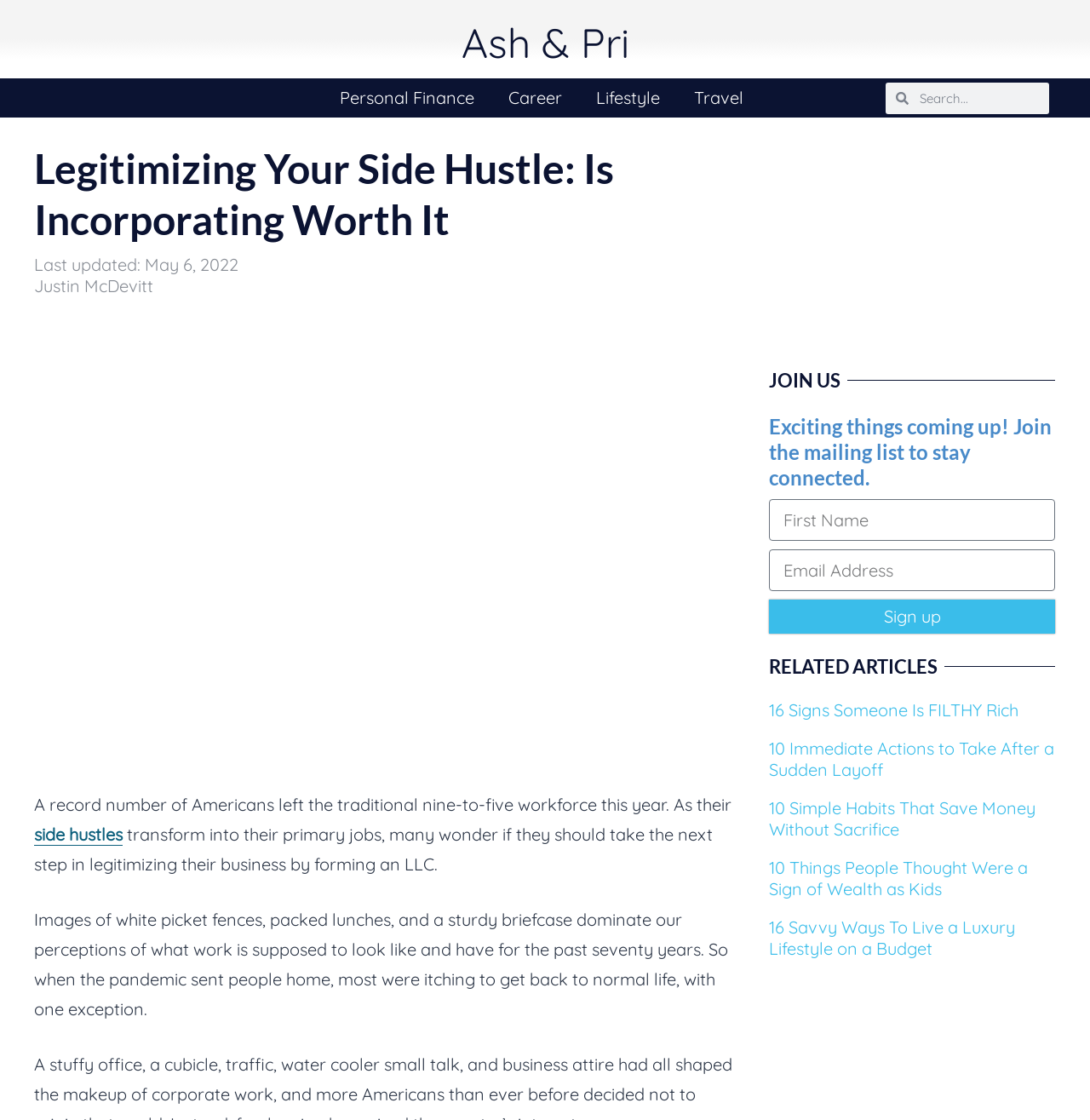Illustrate the webpage with a detailed description.

This webpage is an article titled "Legitimizing Your Side Hustle: Is Incorporating Worth It". At the top, there is a heading with the authors' names, "Ash & Pri", and a link to their profile. Below this, there are four links to categories: "Personal Finance", "Career", "Lifestyle", and "Travel". 

To the right of these links, there is a search box with a placeholder text "Search". 

Below the search box, there is a main heading with the article title, followed by the text "Last updated: May 6, 2022" and the author's name, "Justin McDevitt". 

There is a large image below the author's name, which takes up most of the width of the page. 

The article text starts below the image, discussing how many Americans have left traditional nine-to-five jobs and are considering legitimizing their side hustles by forming an LLC. The text continues to explore the concept of work and how it has changed over the past seventy years.

On the right side of the page, there is a section with a heading "Exciting things coming up! Join the mailing list to stay connected." Below this, there are three form fields: "Name", "Email", and a "Sign up" button.

Below the form, there is a section titled "RELATED ARTICLES" with four article links, each with a heading and a link to the article. The article headings are "16 Signs Someone Is FILTHY Rich", "10 Immediate Actions to Take After a Sudden Layoff", "10 Simple Habits That Save Money Without Sacrifice", and "16 Savvy Ways To Live a Luxury Lifestyle on a Budget".